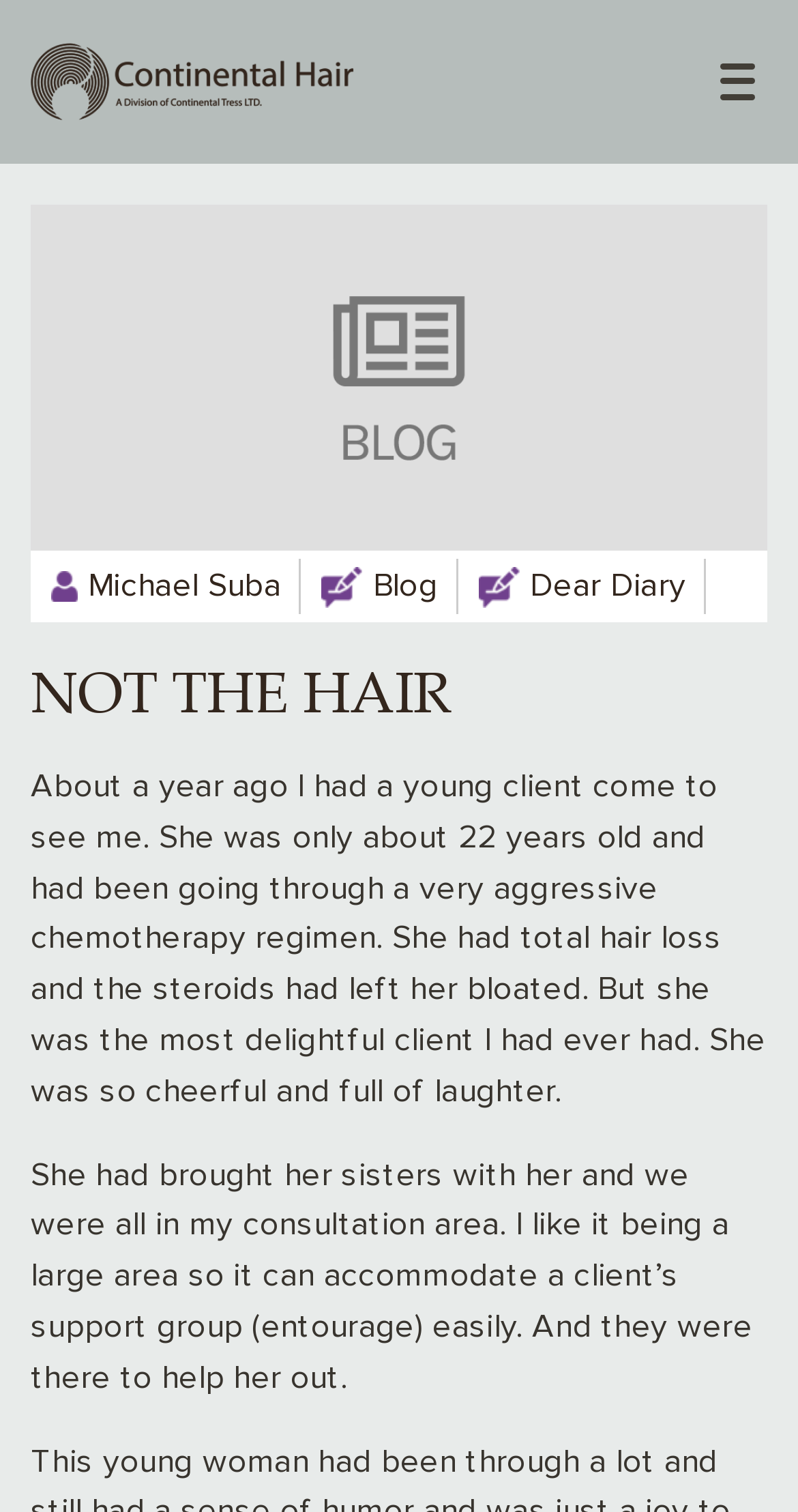Please determine the bounding box coordinates of the element to click in order to execute the following instruction: "go to home page". The coordinates should be four float numbers between 0 and 1, specified as [left, top, right, bottom].

[0.038, 0.02, 0.444, 0.088]